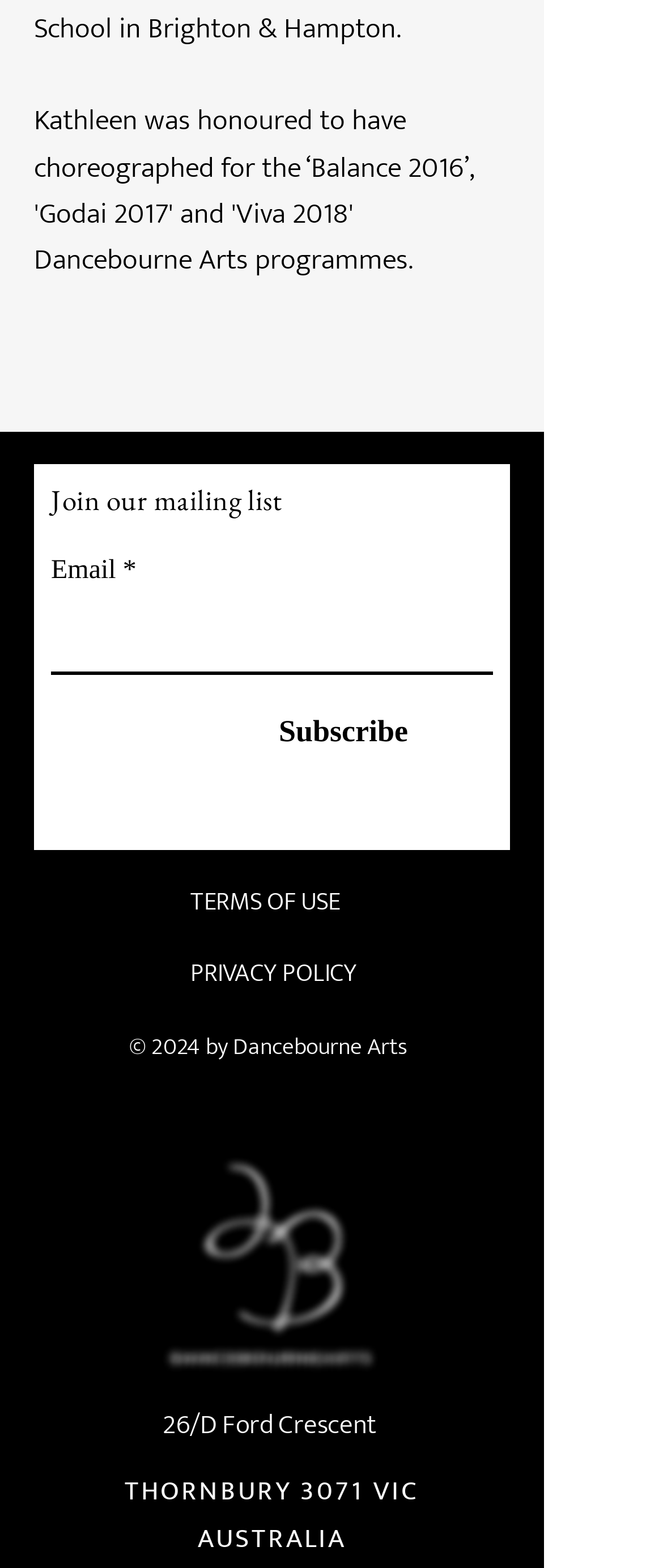Identify the bounding box coordinates for the UI element described as: "PRIVACY POLICY". The coordinates should be provided as four floats between 0 and 1: [left, top, right, bottom].

[0.287, 0.598, 0.567, 0.644]